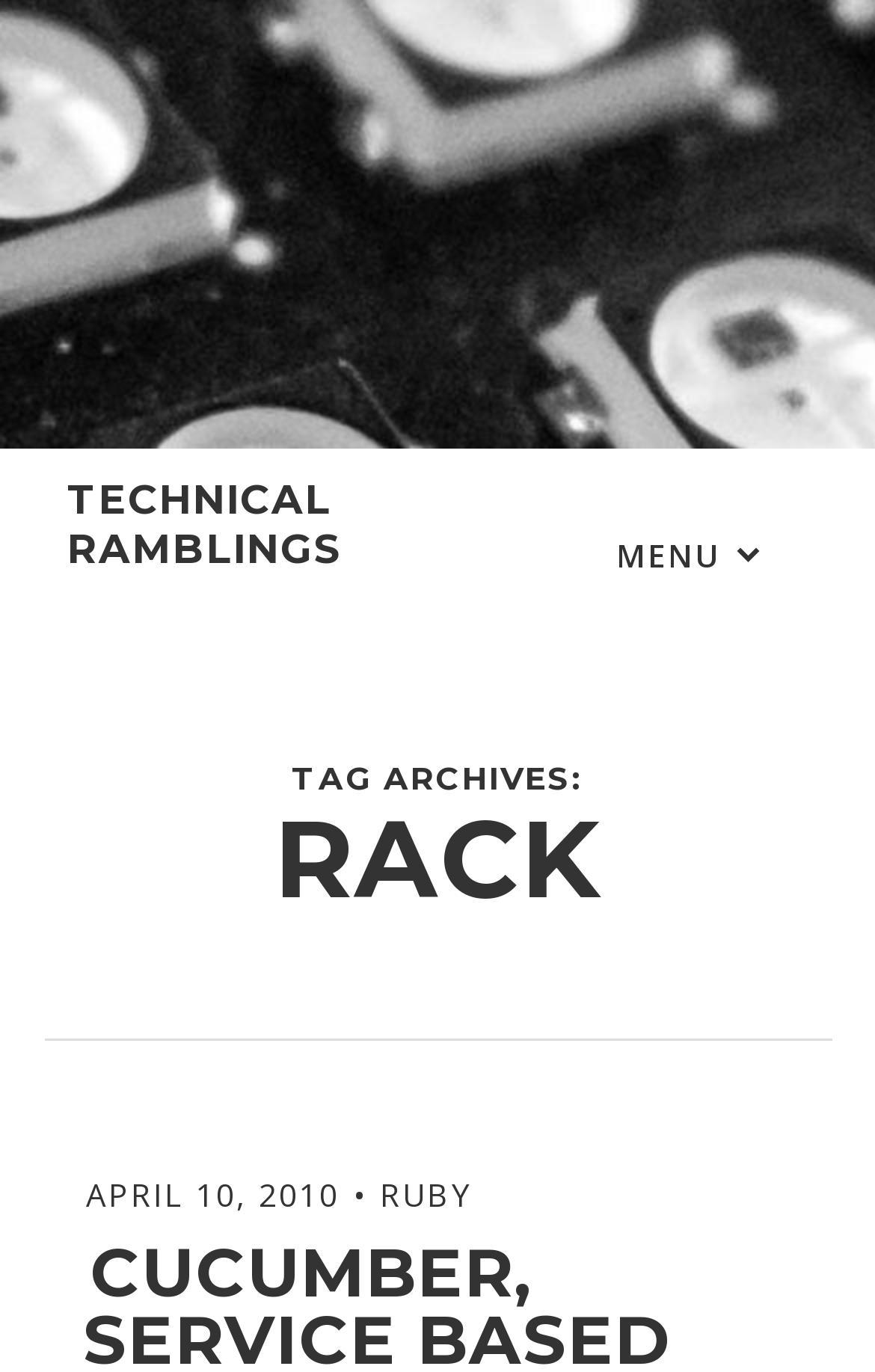How many tags are listed in the TAG ARCHIVES section?
Using the screenshot, give a one-word or short phrase answer.

2